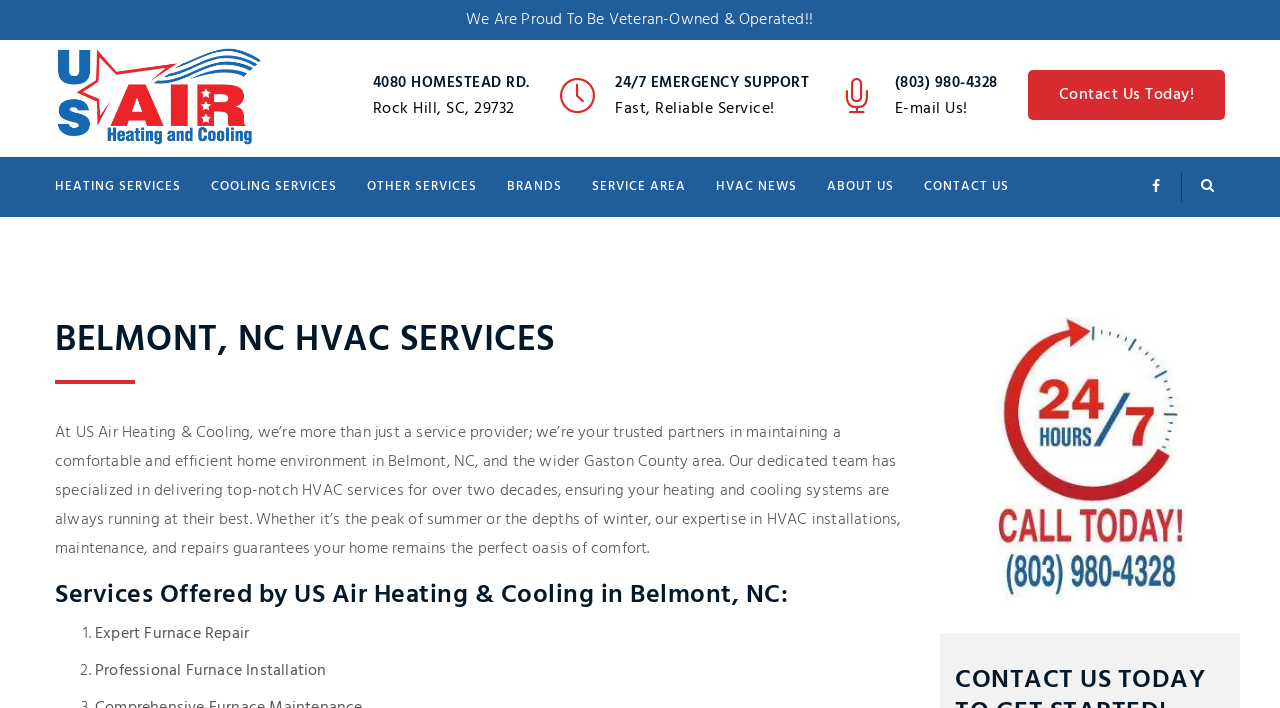Determine the bounding box coordinates for the UI element described. Format the coordinates as (top-left x, top-left y, bottom-right x, bottom-right y) and ensure all values are between 0 and 1. Element description: Industry news

None